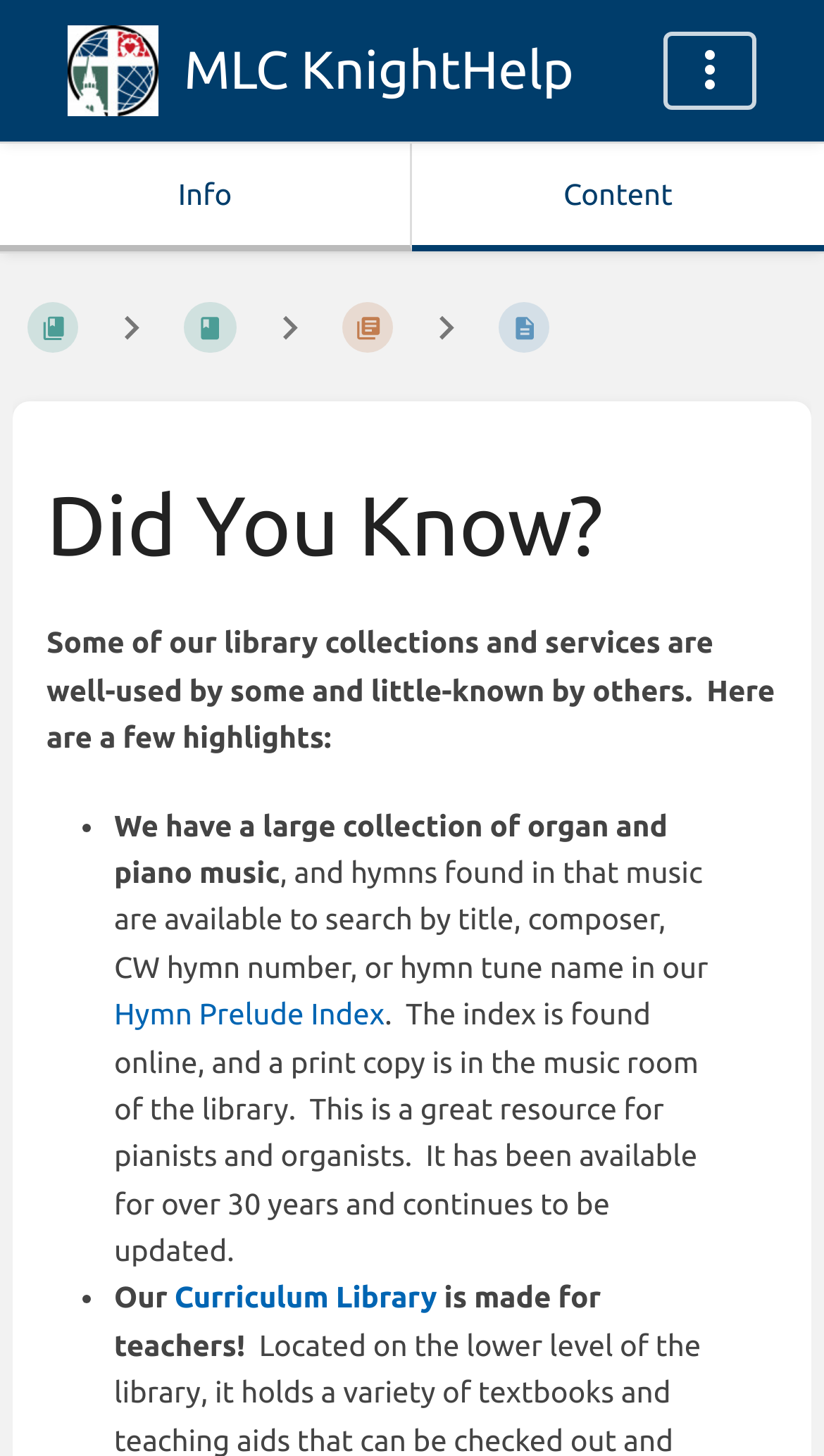Give a concise answer using only one word or phrase for this question:
What is the purpose of the Curriculum Library?

For teachers